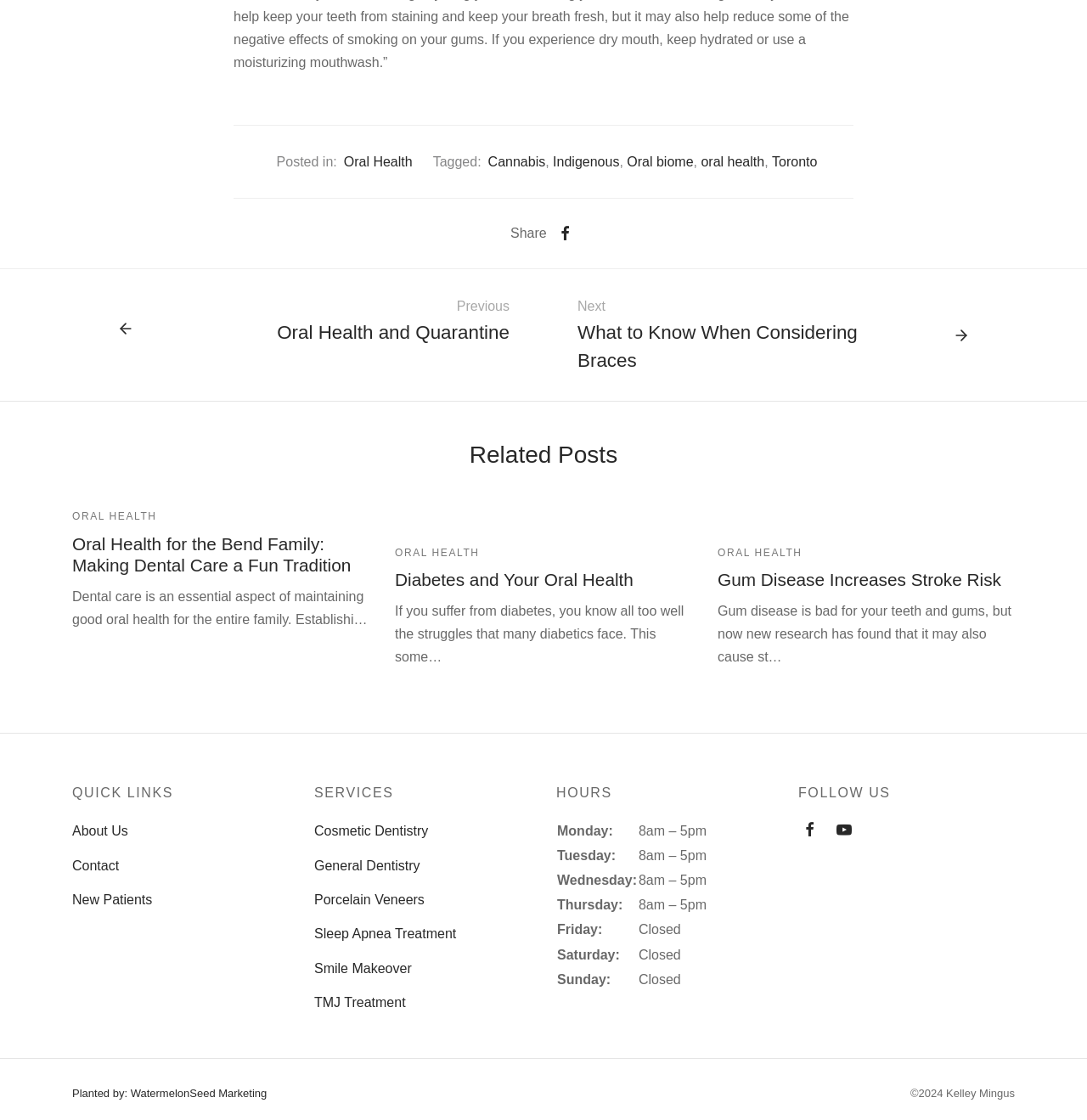What is the category of the post?
Using the image as a reference, answer the question with a short word or phrase.

Oral Health